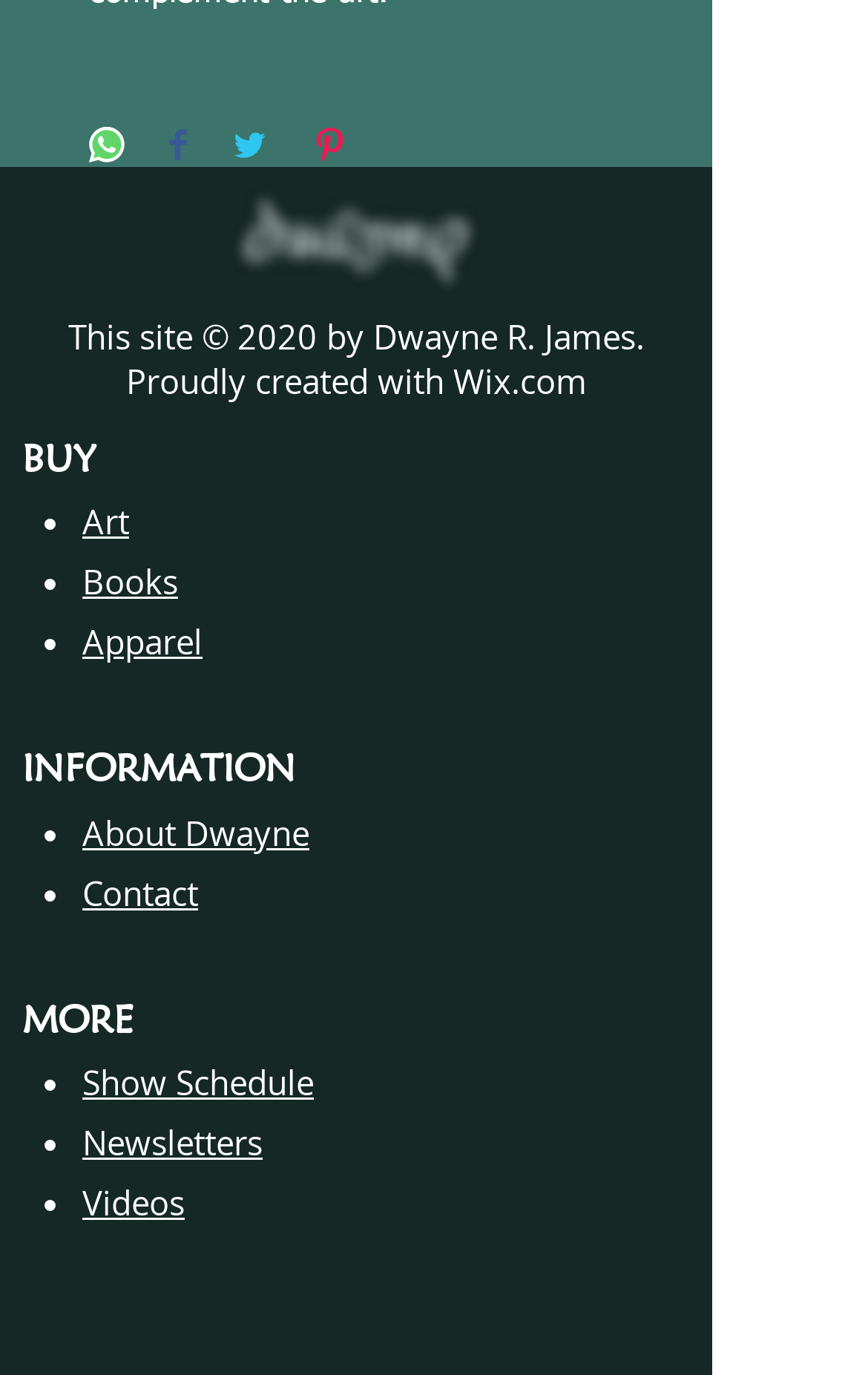Respond to the question with just a single word or phrase: 
How many social media sharing options are available?

4